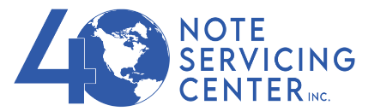Answer in one word or a short phrase: 
What is the significance of the globe graphic?

Global reach or presence